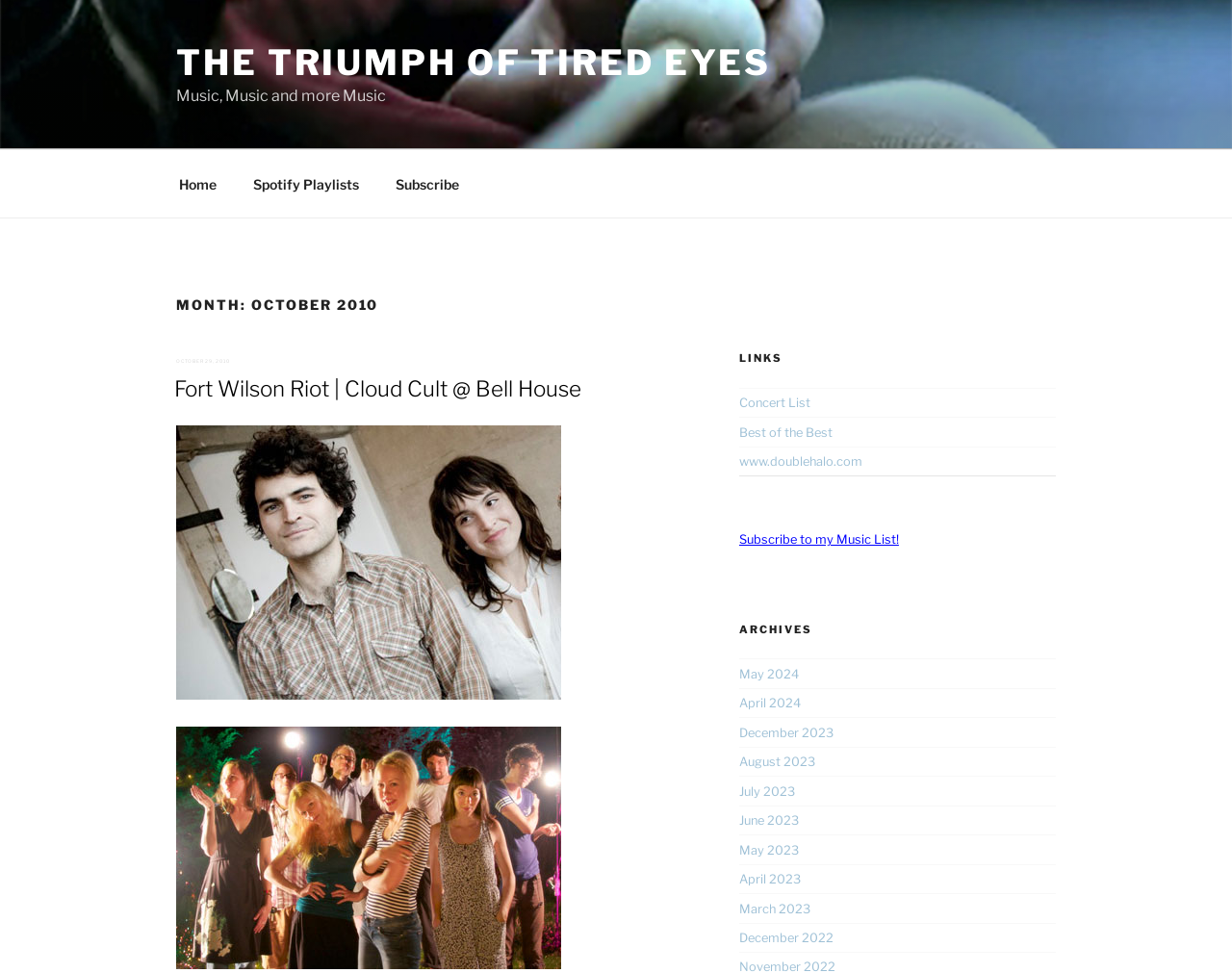Please identify the bounding box coordinates of the element I need to click to follow this instruction: "Click on the 'Home' link".

[0.131, 0.165, 0.189, 0.214]